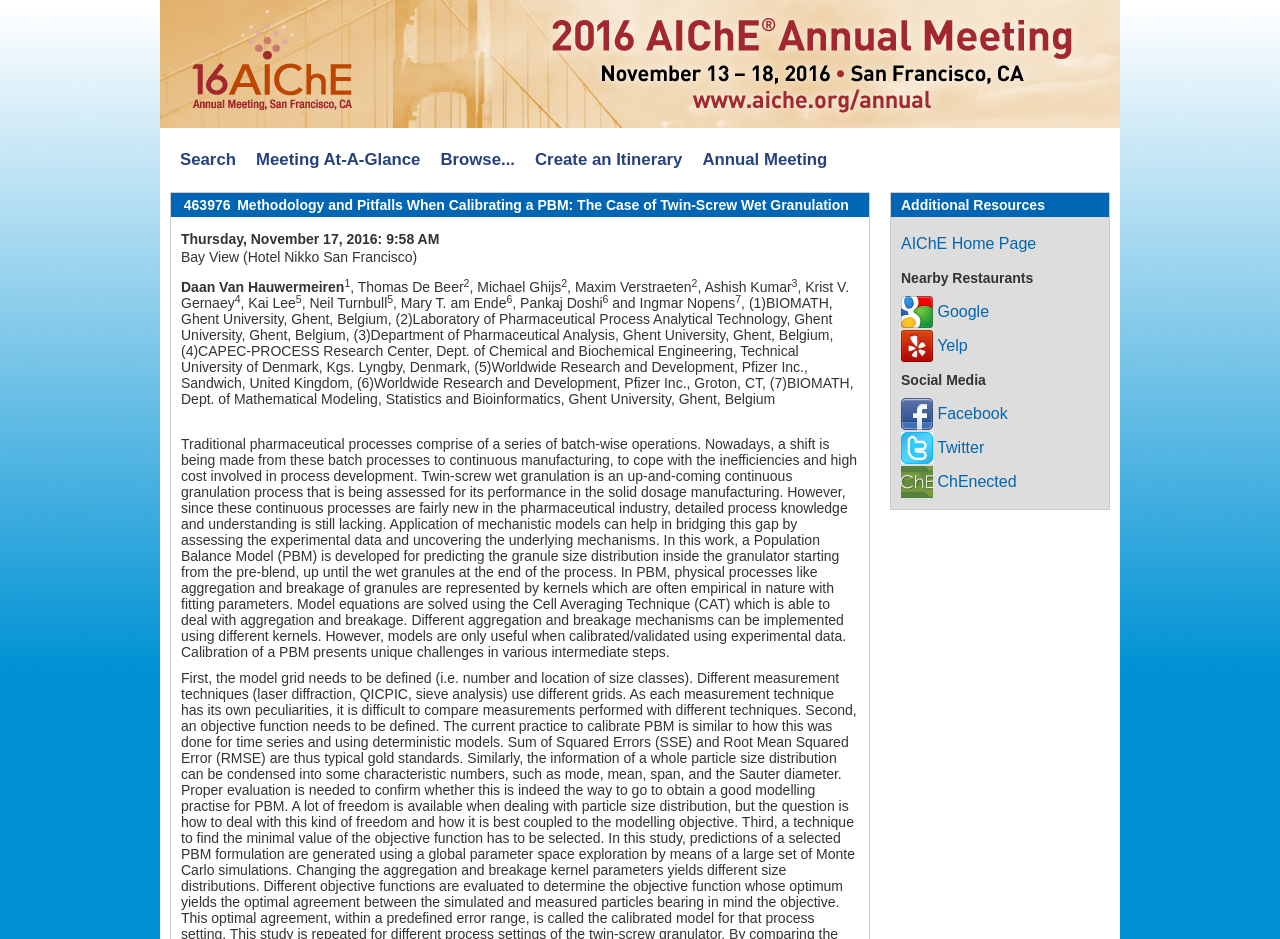Kindly provide the bounding box coordinates of the section you need to click on to fulfill the given instruction: "Create an itinerary for the meeting".

[0.41, 0.152, 0.541, 0.188]